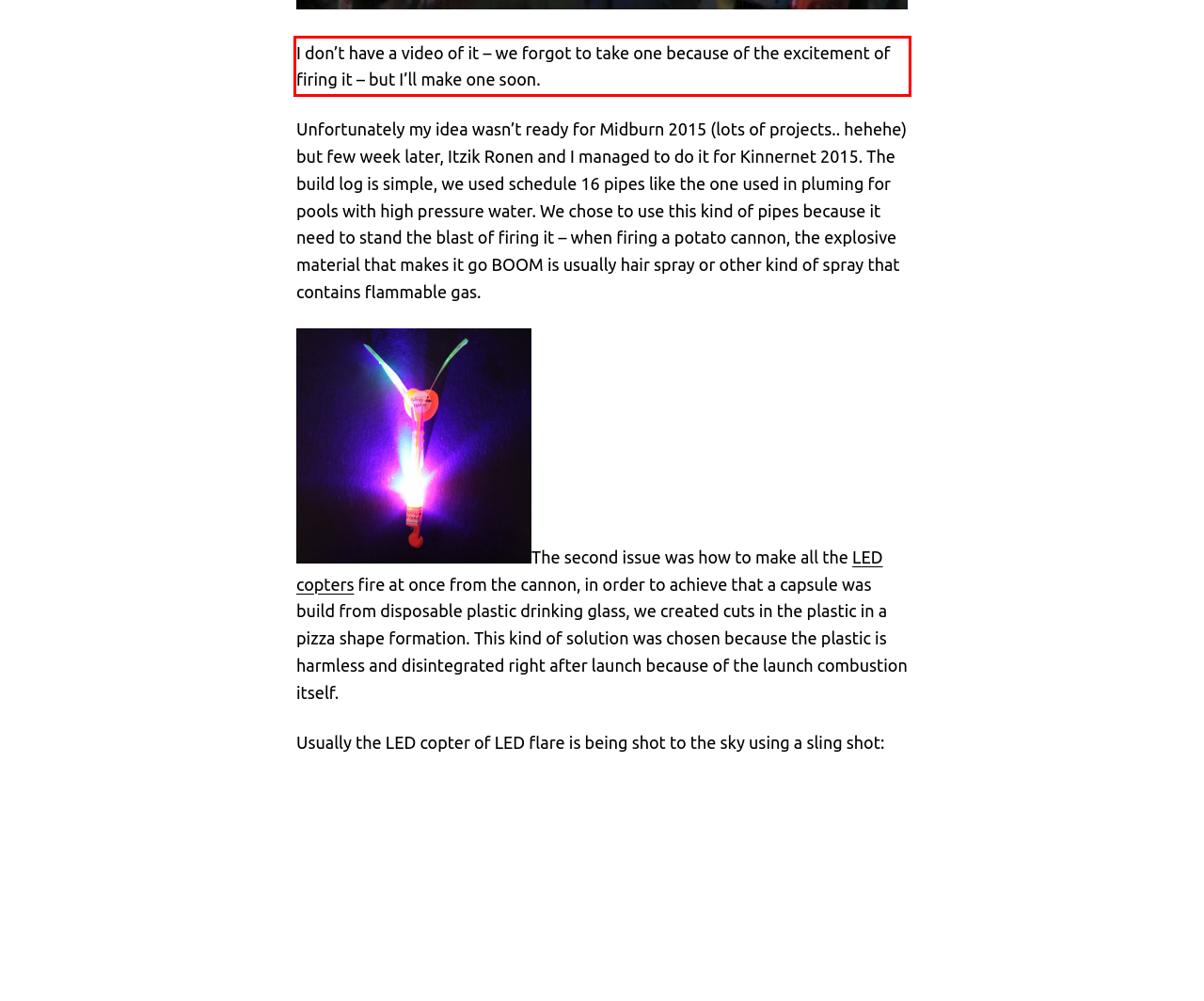Your task is to recognize and extract the text content from the UI element enclosed in the red bounding box on the webpage screenshot.

I don’t have a video of it – we forgot to take one because of the excitement of firing it – but I’ll make one soon.